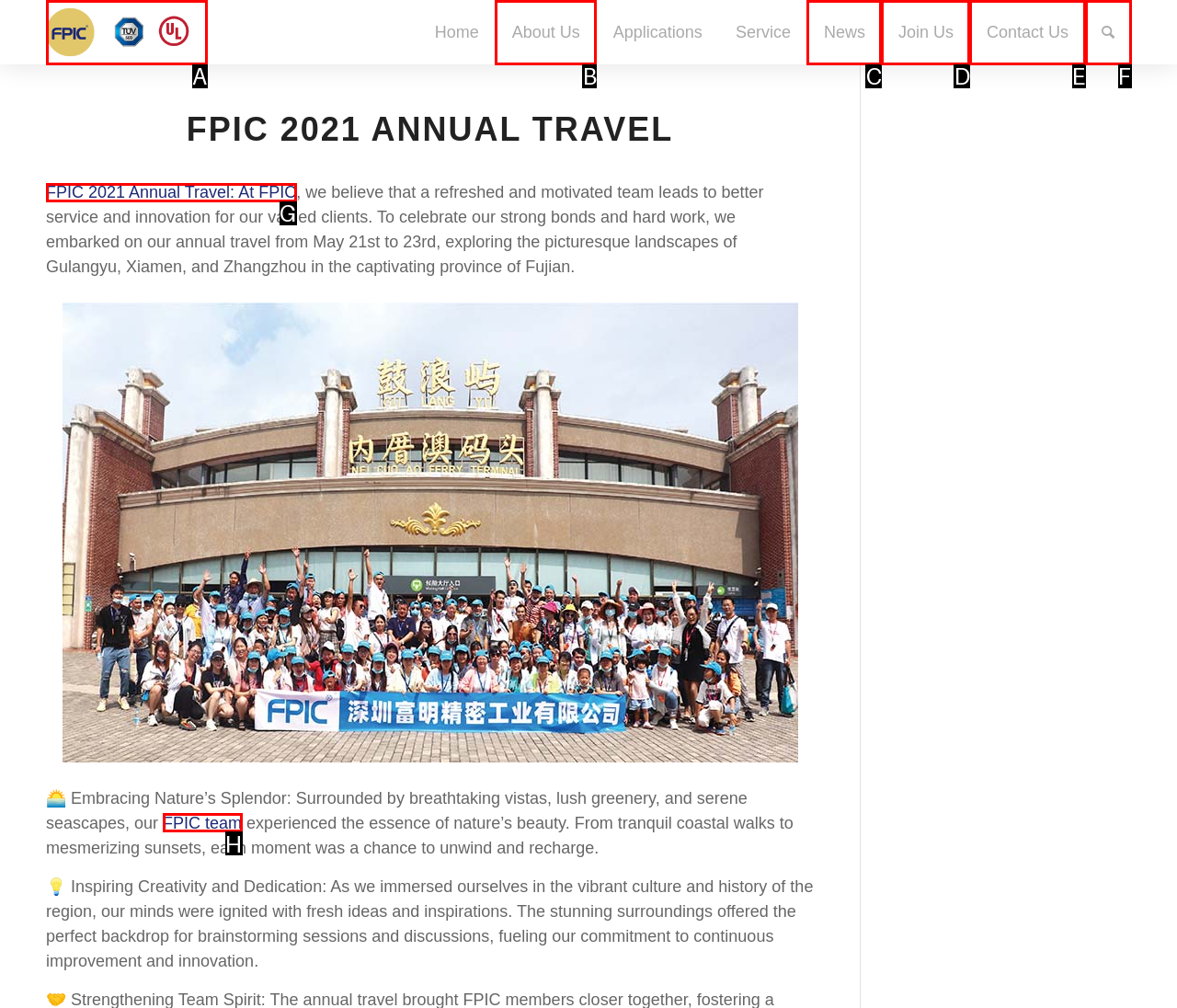Determine the HTML element that best matches this description: alt="FPIC" title="Logo-3(1)" from the given choices. Respond with the corresponding letter.

A